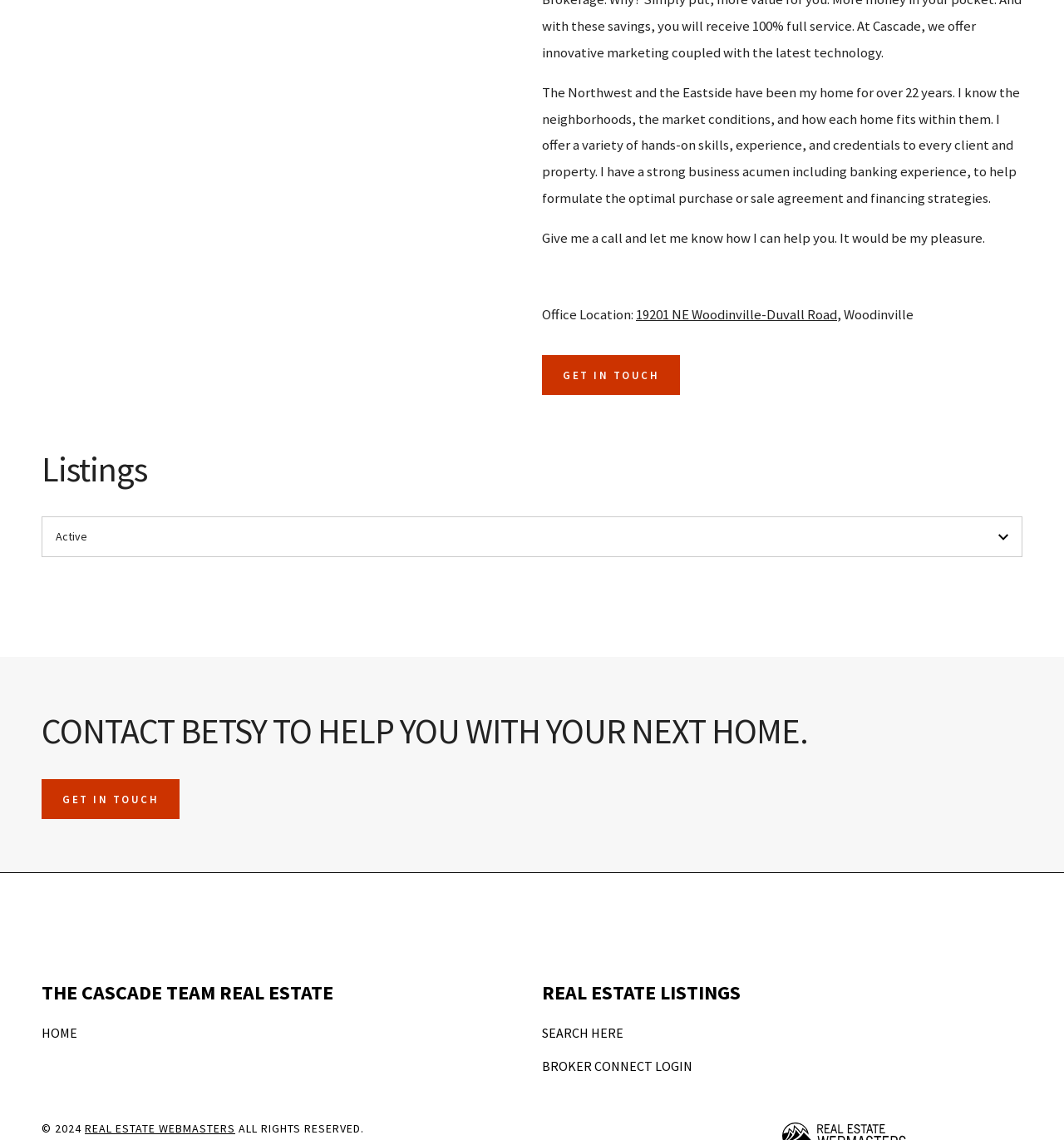What is the real estate agent's name?
Provide a concise answer using a single word or phrase based on the image.

Betsy